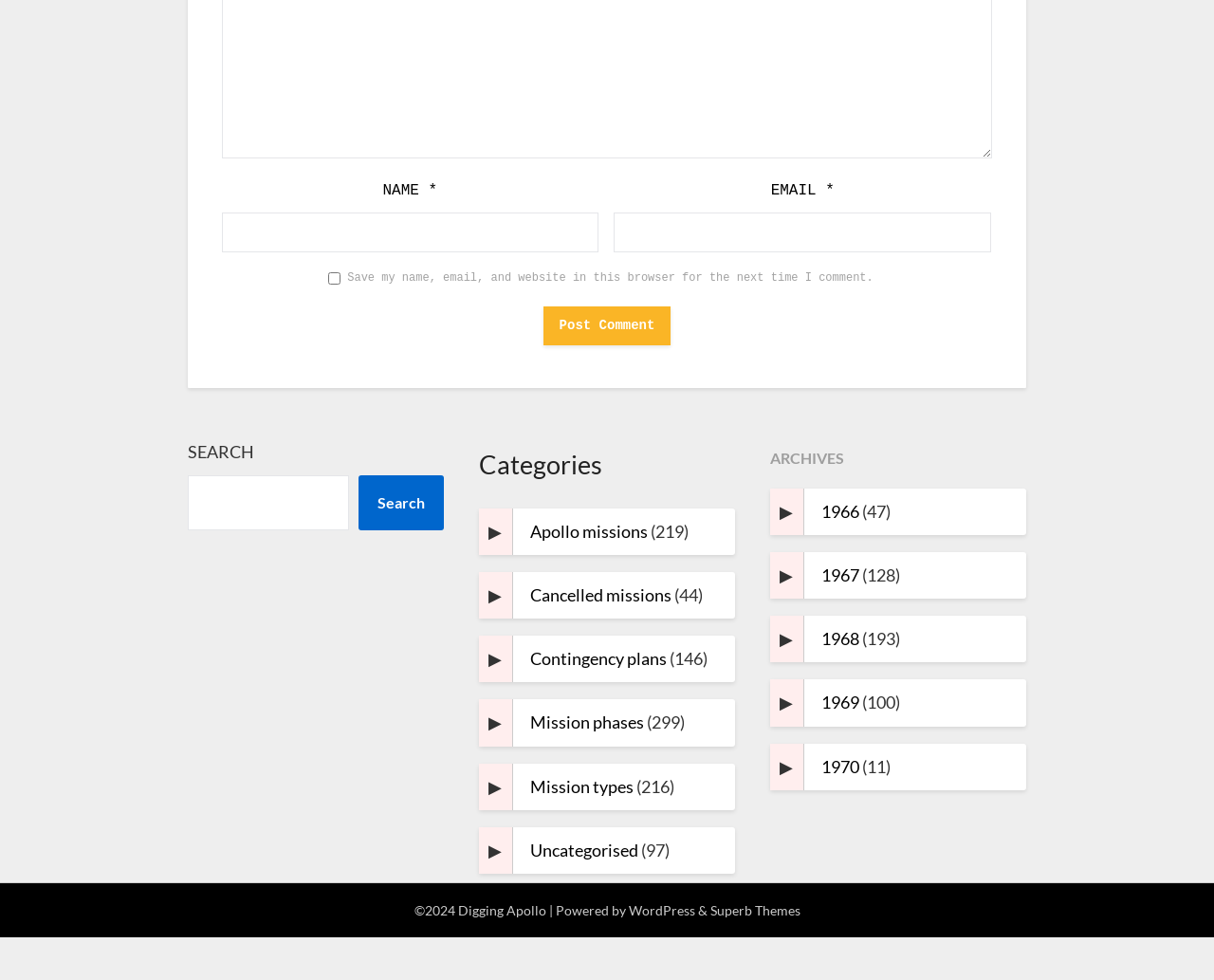What is the category with the most posts?
Please use the image to provide an in-depth answer to the question.

The category list is located in the middle of the webpage, and each category has a number in parentheses indicating the number of posts. The category 'Mission phases' has the highest number, which is 299.